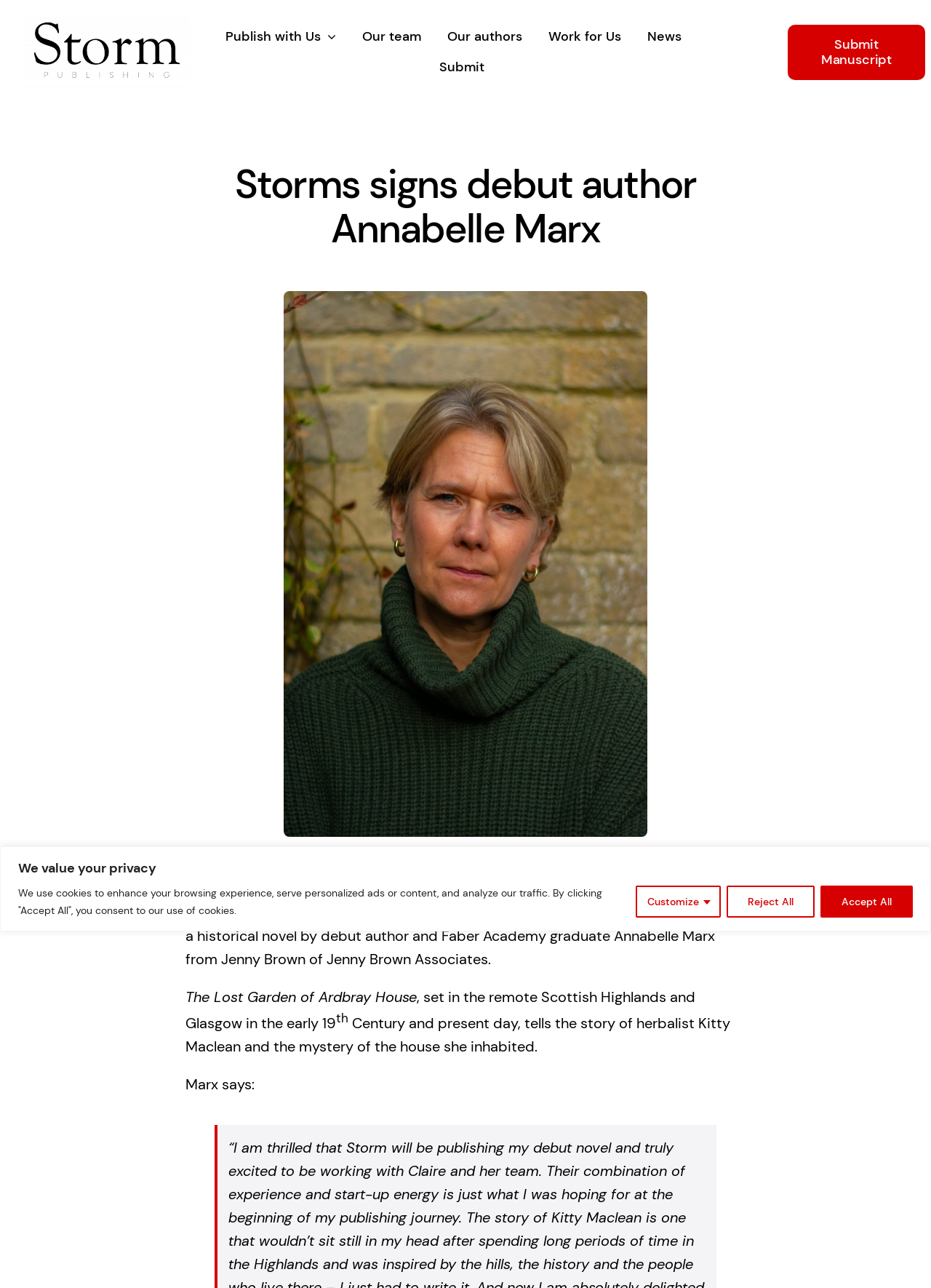Provide the bounding box coordinates for the area that should be clicked to complete the instruction: "Learn about Our team".

[0.384, 0.017, 0.457, 0.041]